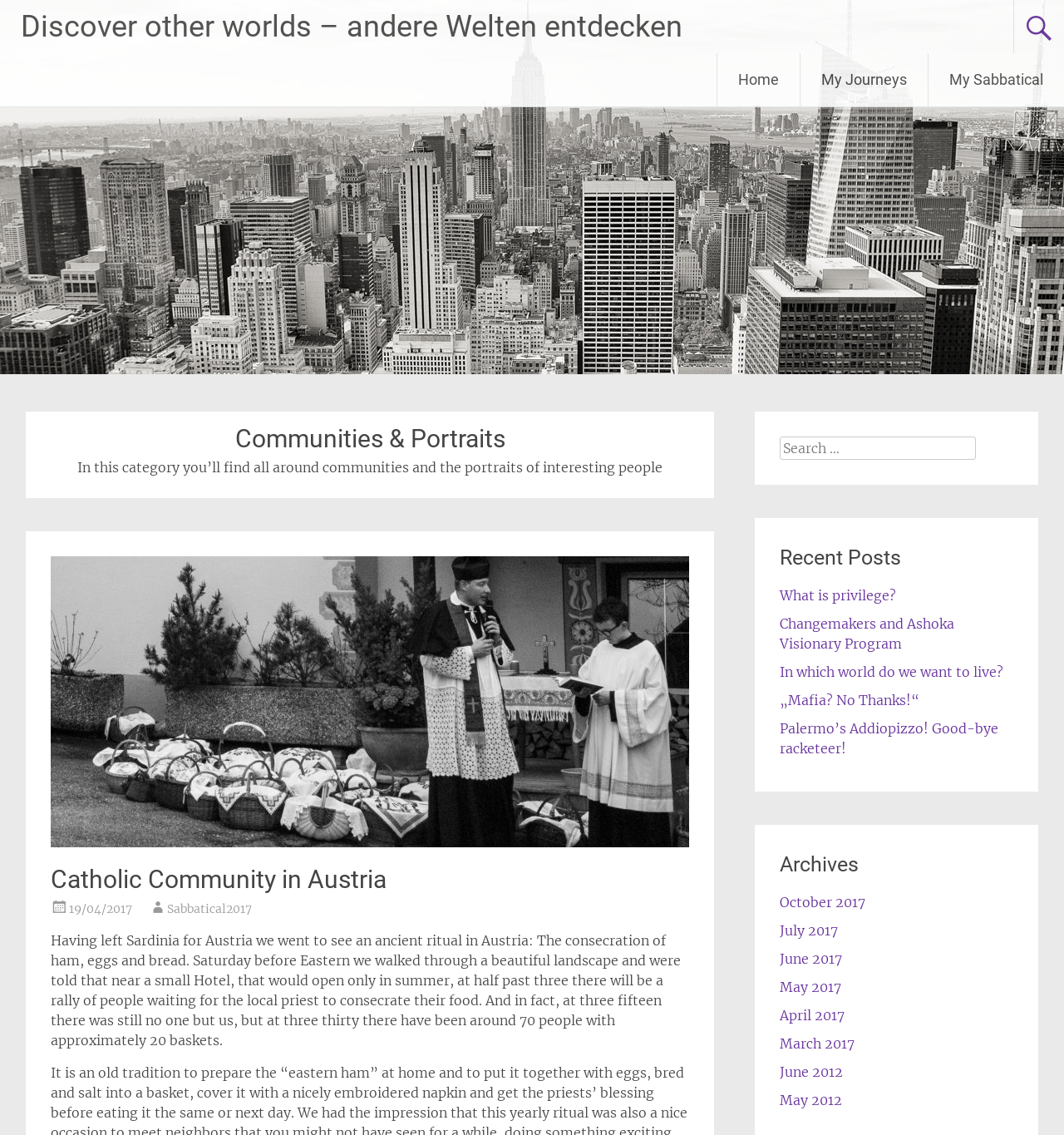Please give a concise answer to this question using a single word or phrase: 
What is the topic of the text below the image 'Catholic Community in Austria'?

Consecration of ham, eggs and bread